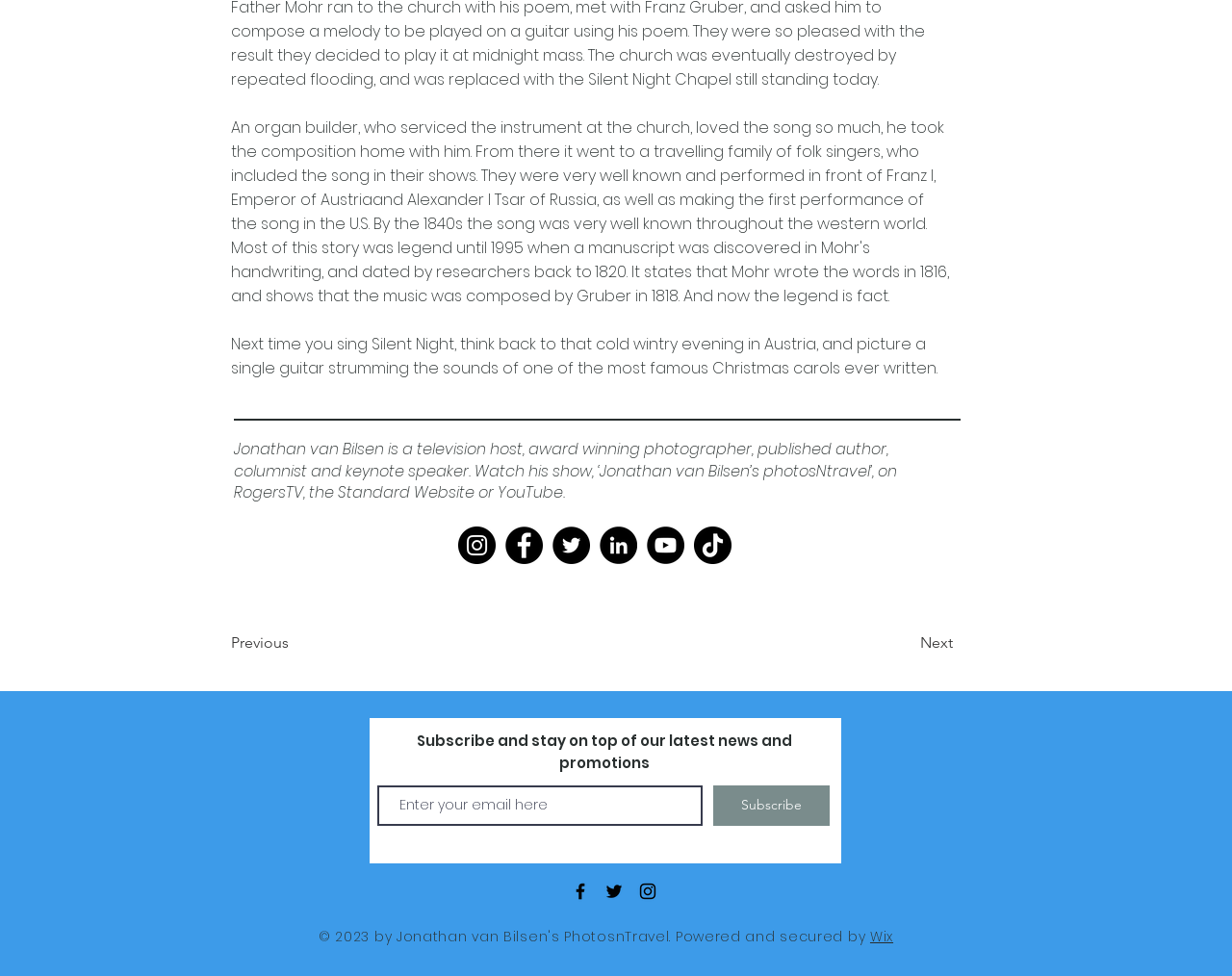Locate the bounding box coordinates of the element's region that should be clicked to carry out the following instruction: "Watch the author's show on YouTube". The coordinates need to be four float numbers between 0 and 1, i.e., [left, top, right, bottom].

[0.525, 0.54, 0.555, 0.578]